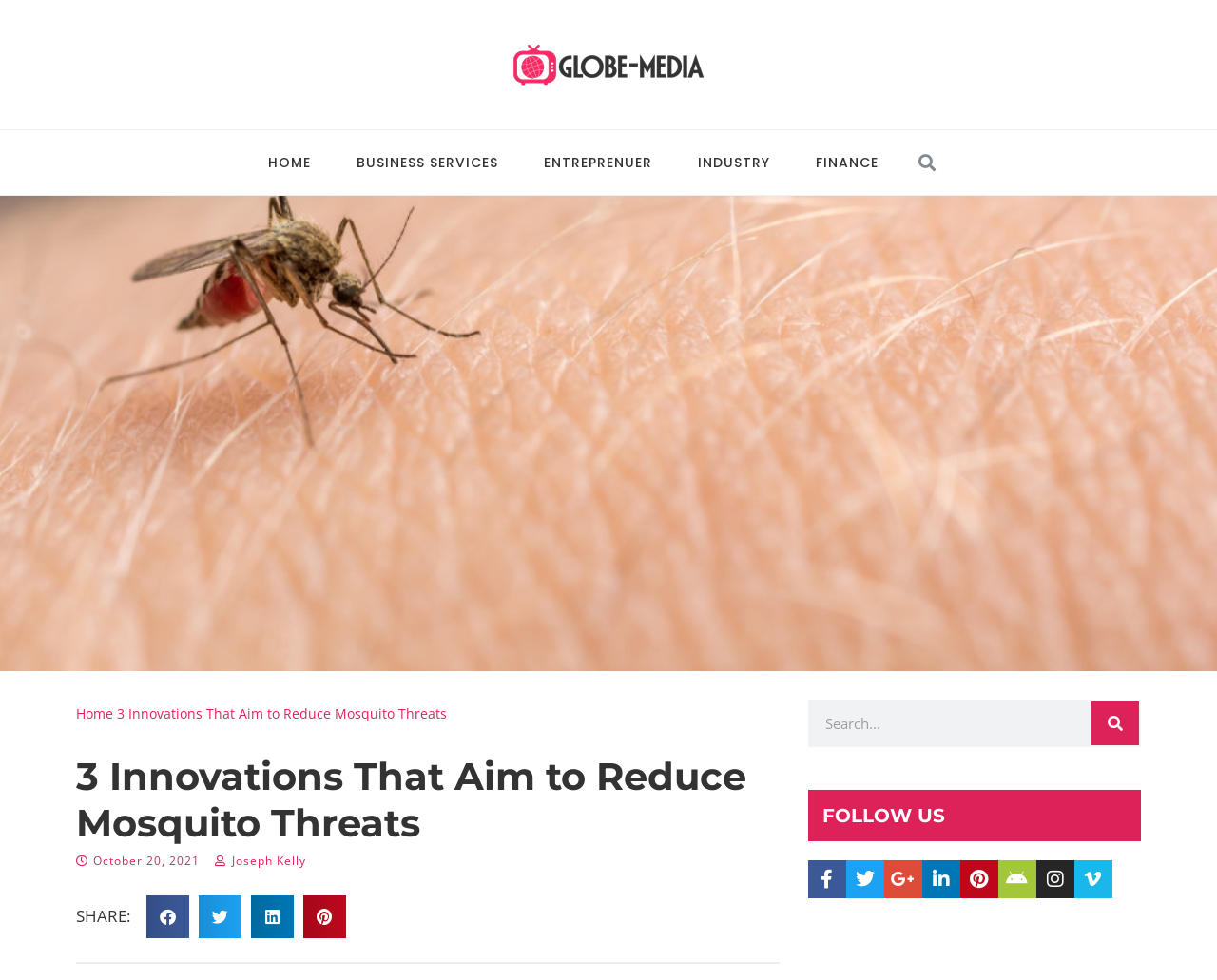What is the function of the search bar at the top of the webpage?
Could you answer the question with a detailed and thorough explanation?

The search bar at the top of the webpage, accompanied by a 'Search' button, allows users to search for specific content within the website.